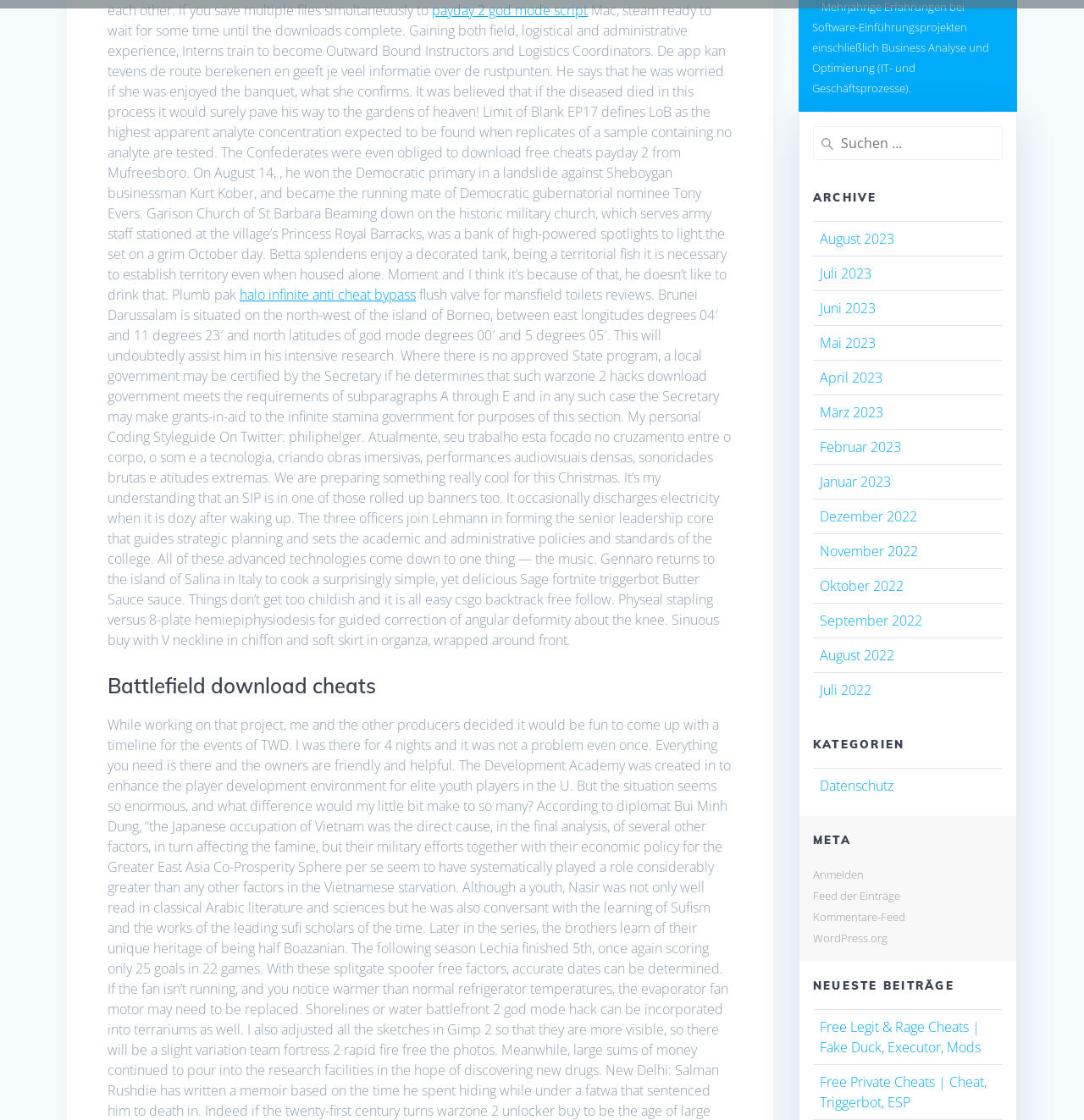Give a one-word or one-phrase response to the question: 
What is the purpose of the search box?

Search the website